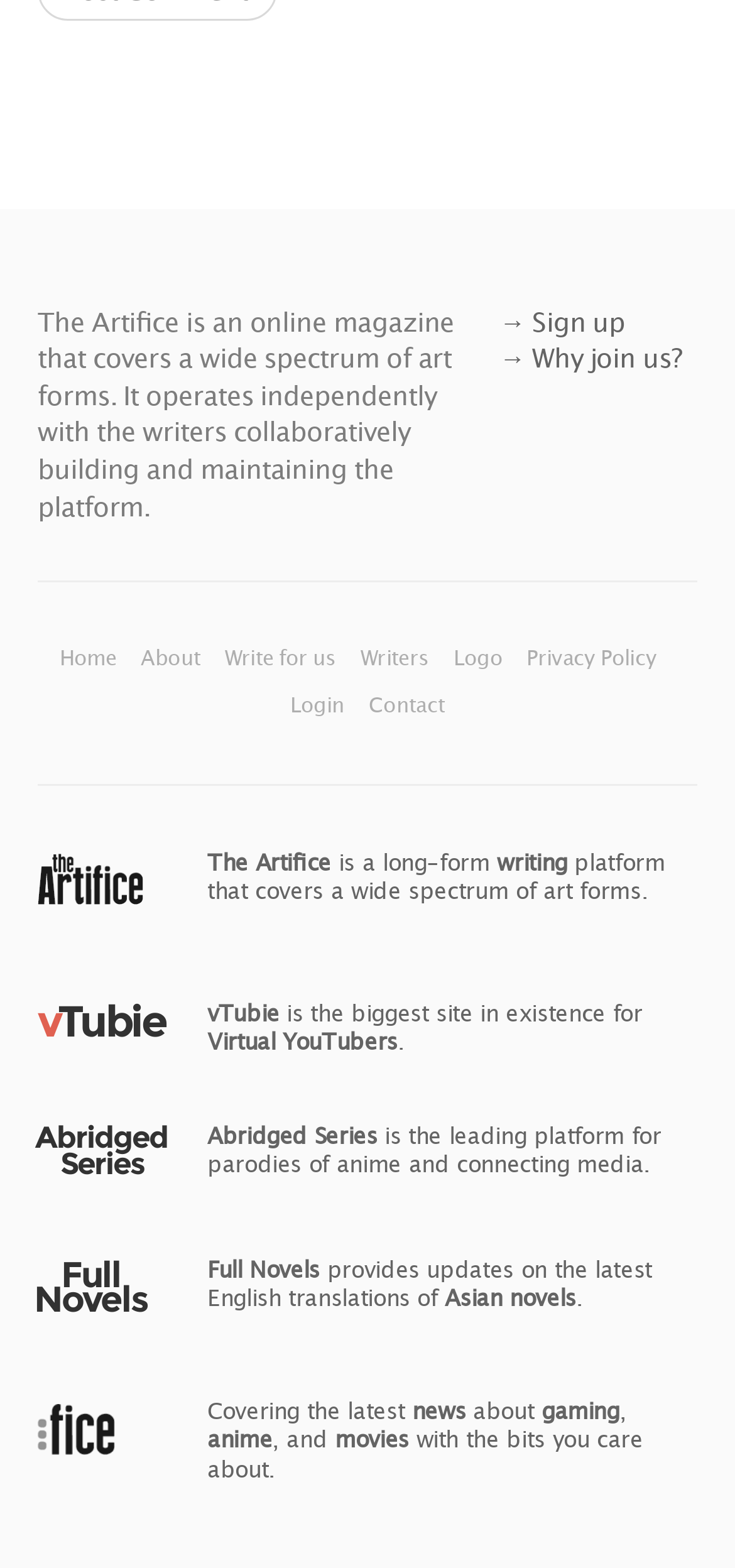Identify the bounding box coordinates of the section to be clicked to complete the task described by the following instruction: "Learn about the privacy policy". The coordinates should be four float numbers between 0 and 1, formatted as [left, top, right, bottom].

[0.717, 0.411, 0.893, 0.427]